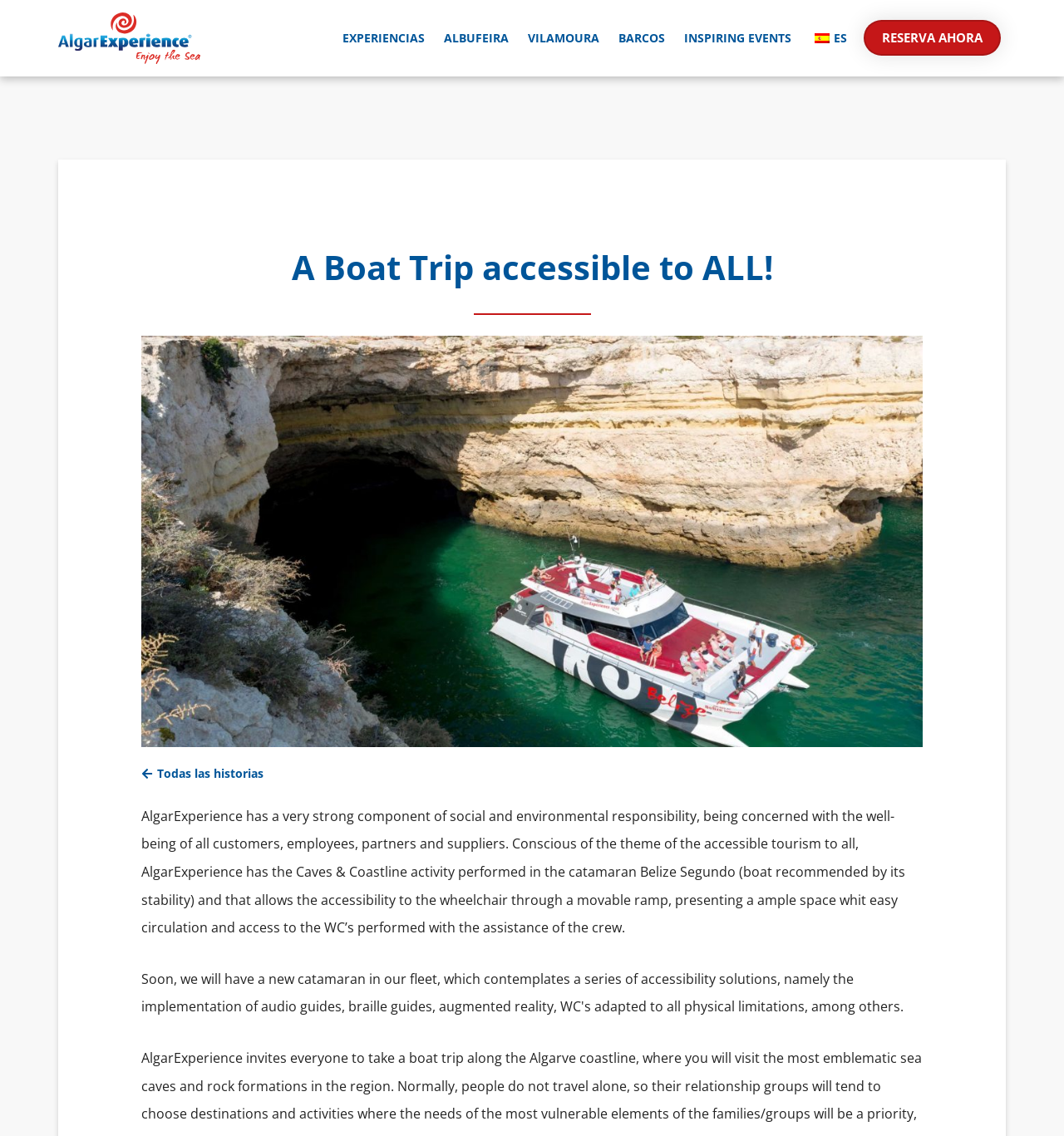Can you show the bounding box coordinates of the region to click on to complete the task described in the instruction: "Input your email"?

None